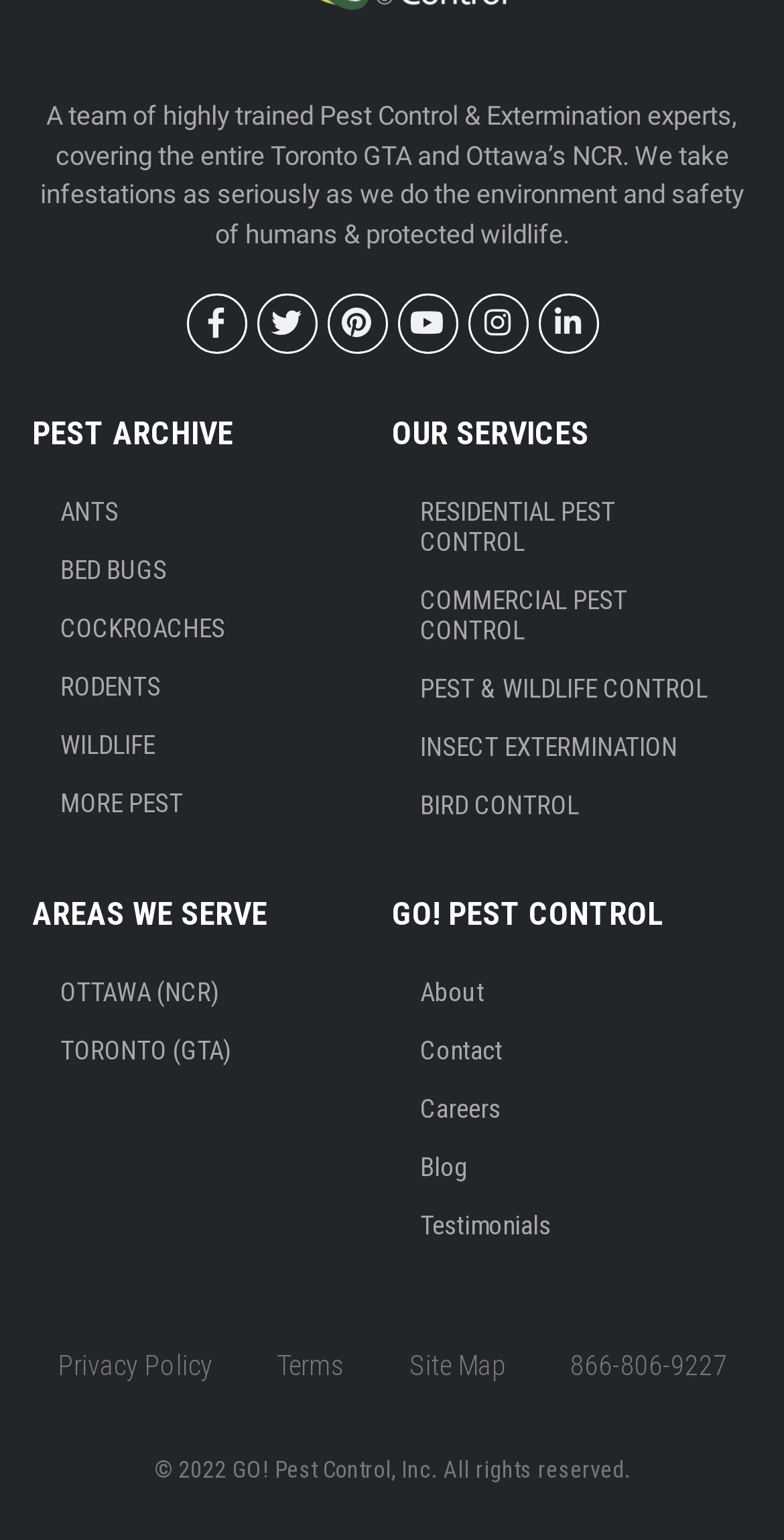Provide the bounding box coordinates of the section that needs to be clicked to accomplish the following instruction: "Click on the Pinterest icon."

[0.417, 0.19, 0.494, 0.229]